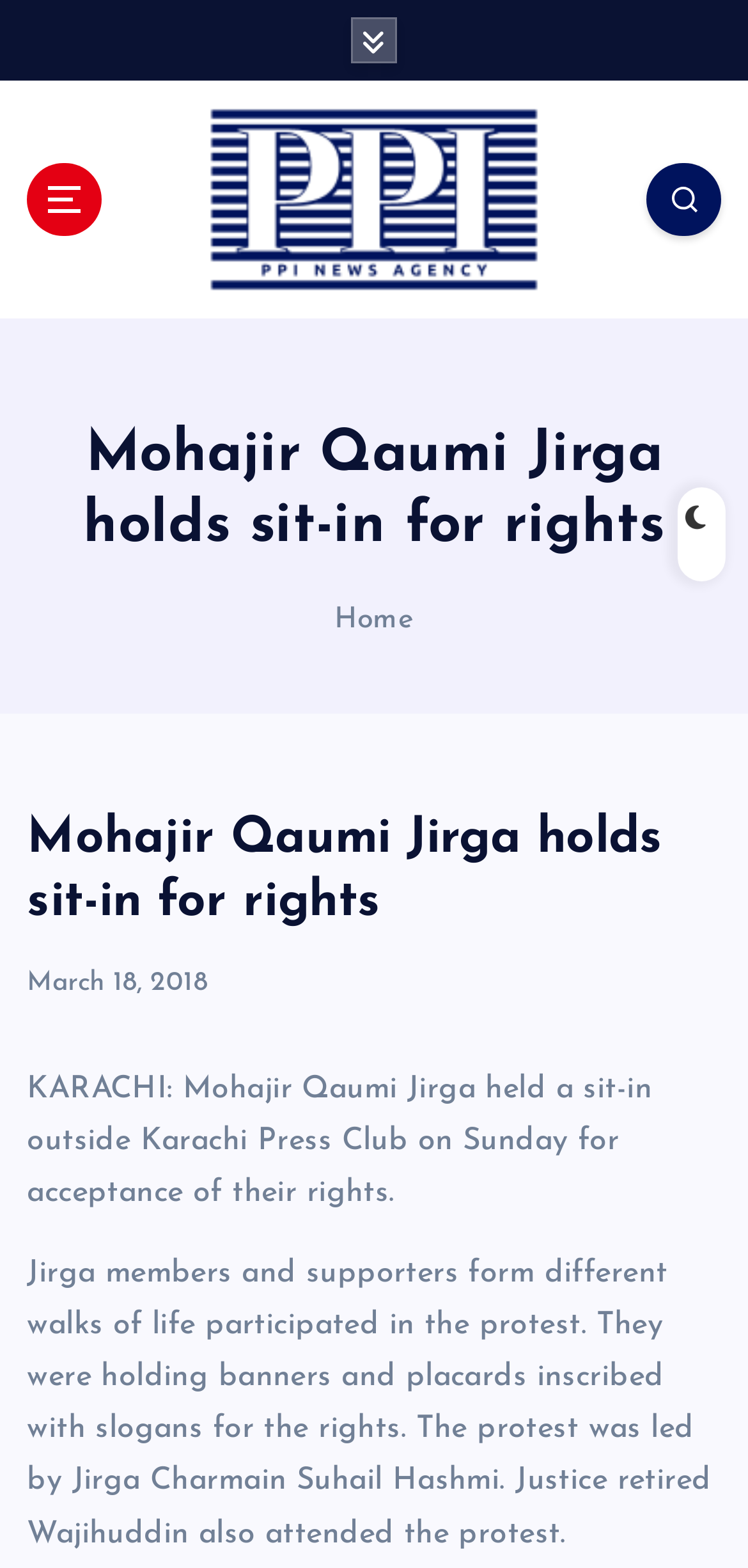Where was the sit-in held?
By examining the image, provide a one-word or phrase answer.

outside Karachi Press Club